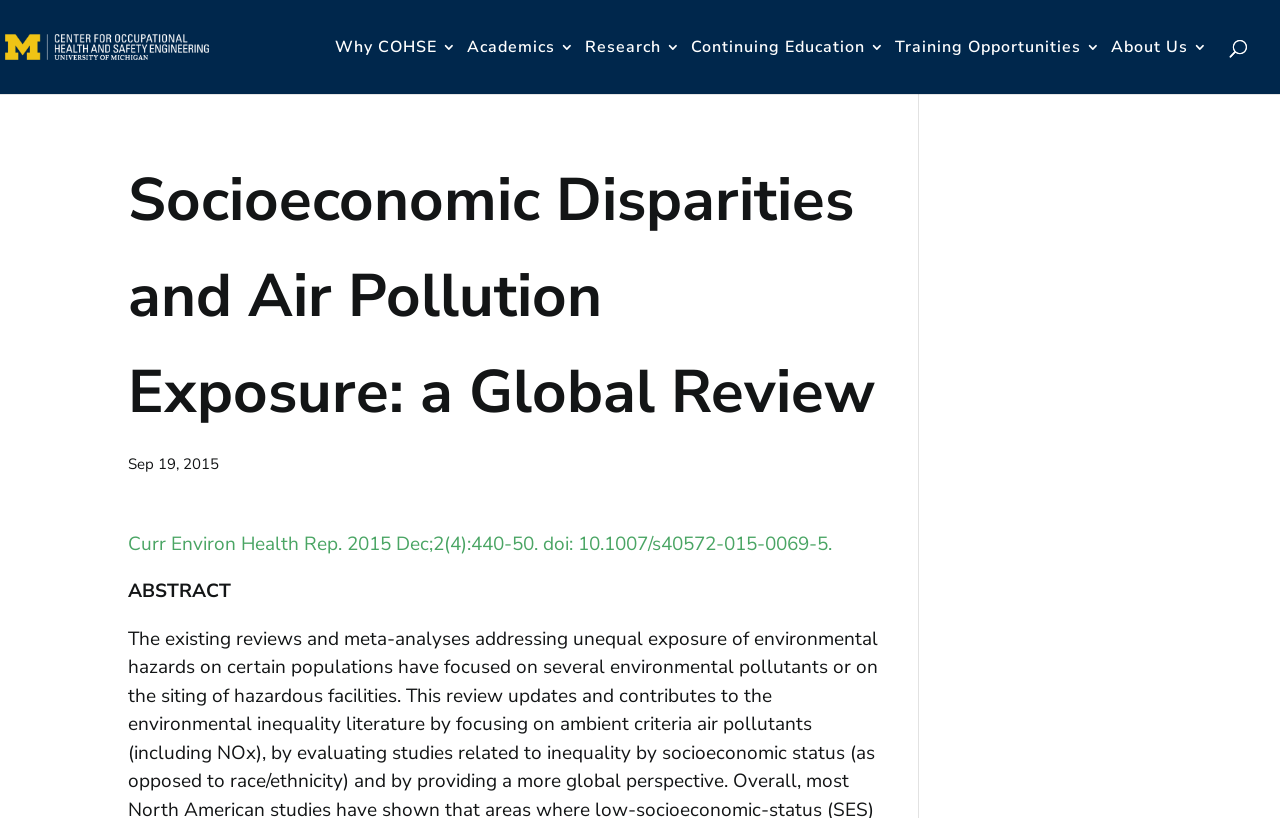Predict the bounding box for the UI component with the following description: "SOLID E-learning".

None